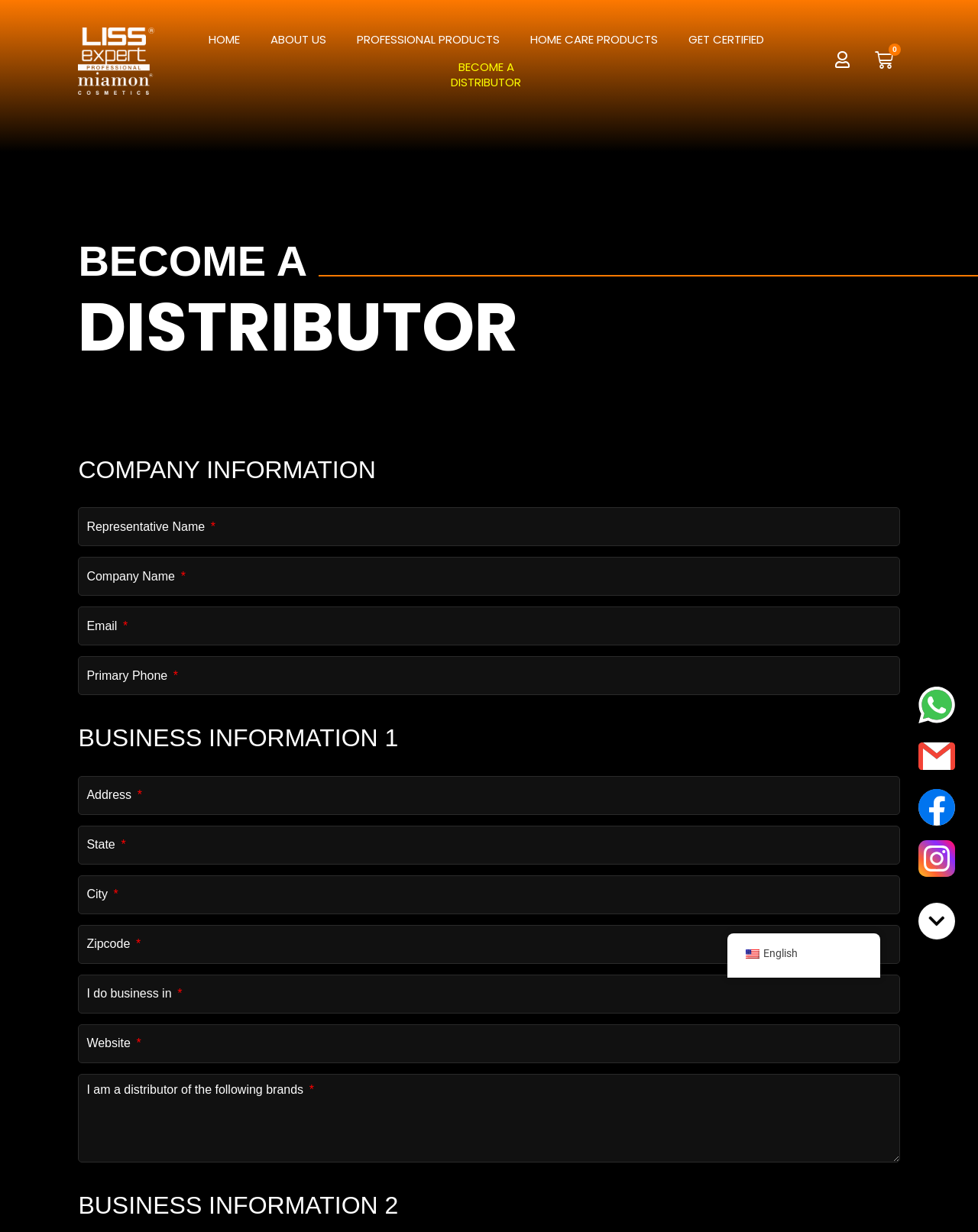Using the description "Get Certified", locate and provide the bounding box of the UI element.

[0.688, 0.021, 0.797, 0.043]